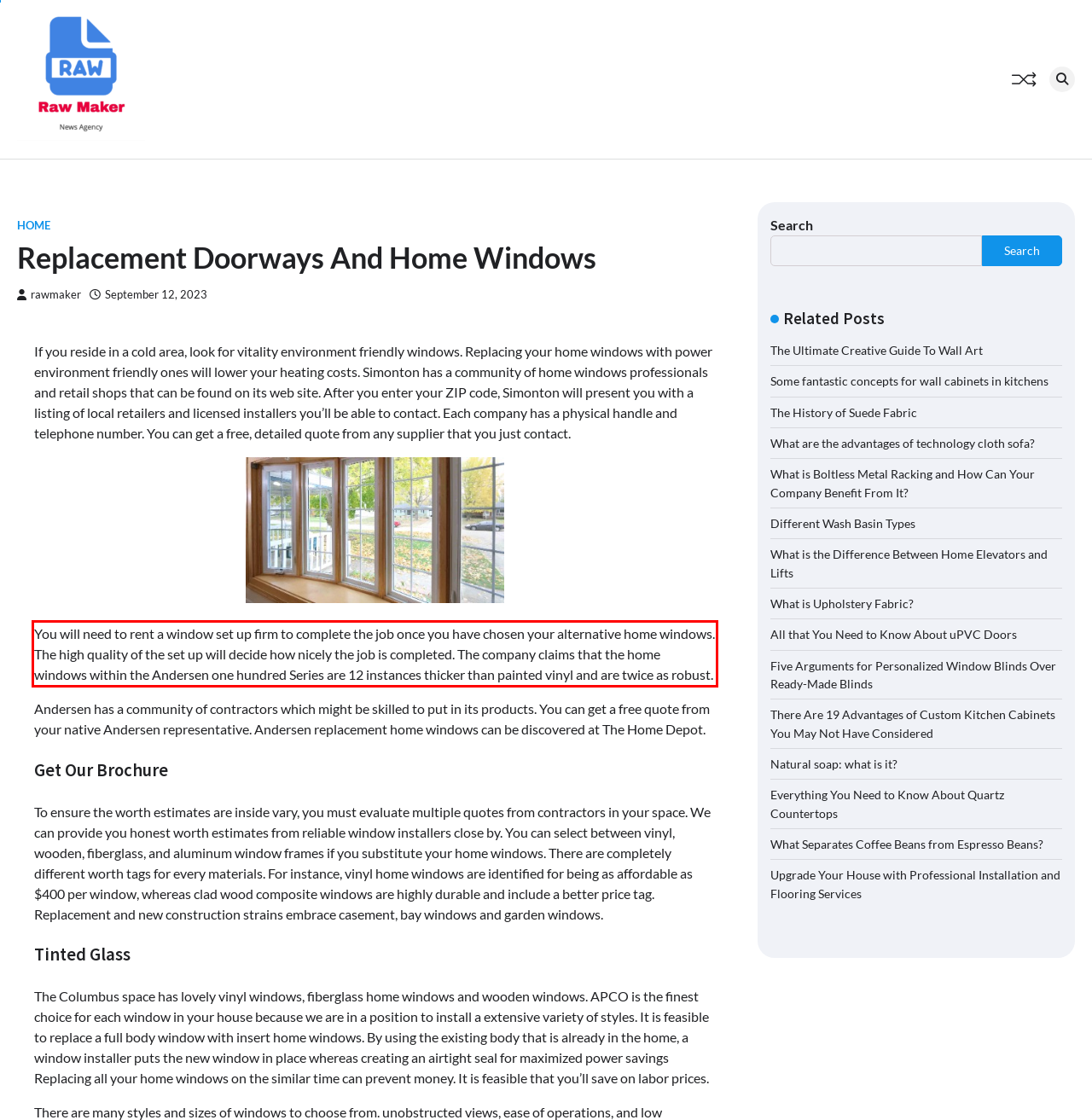Identify the text within the red bounding box on the webpage screenshot and generate the extracted text content.

You will need to rent a window set up firm to complete the job once you have chosen your alternative home windows. The high quality of the set up will decide how nicely the job is completed. The company claims that the home windows within the Andersen one hundred Series are 12 instances thicker than painted vinyl and are twice as robust.